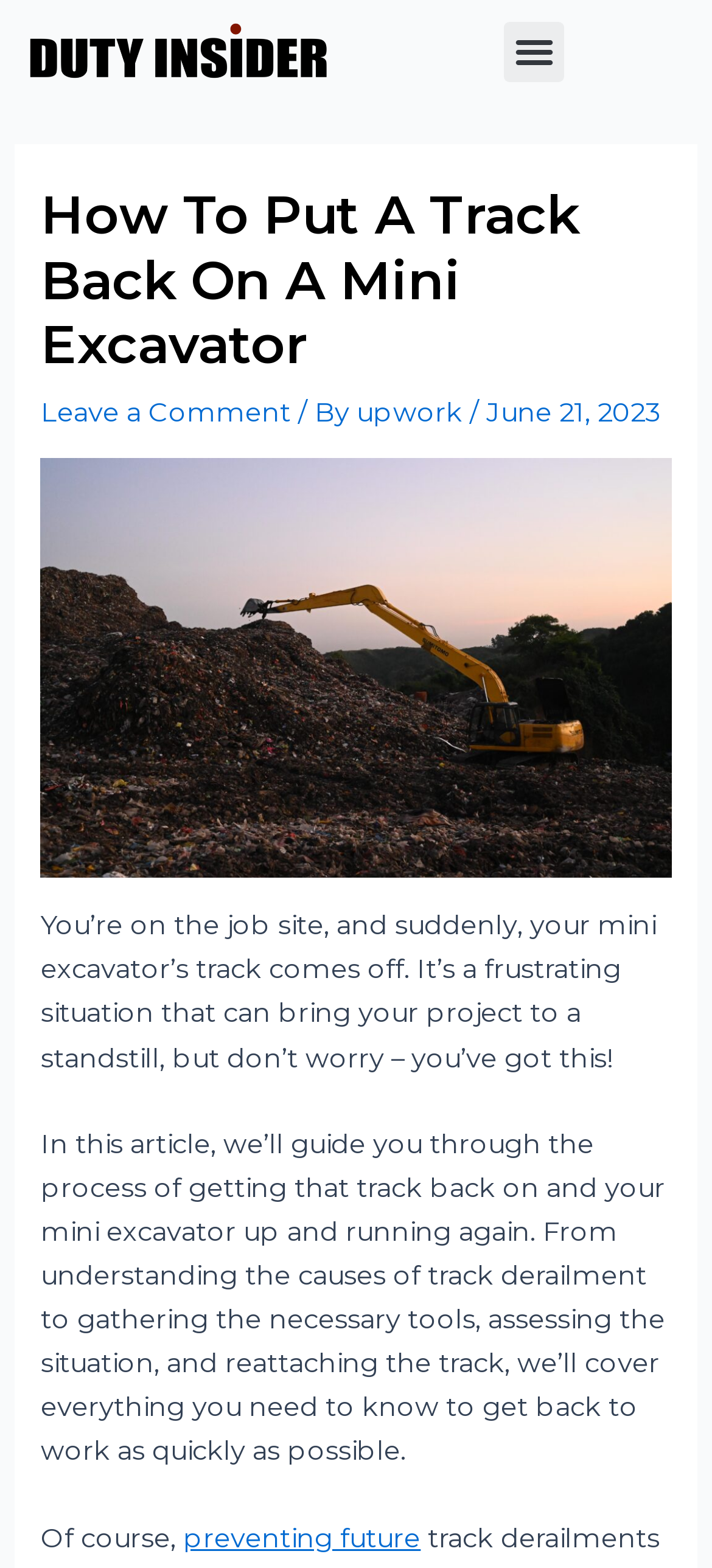Please provide a brief answer to the following inquiry using a single word or phrase:
What is the date of this article?

June 21, 2023